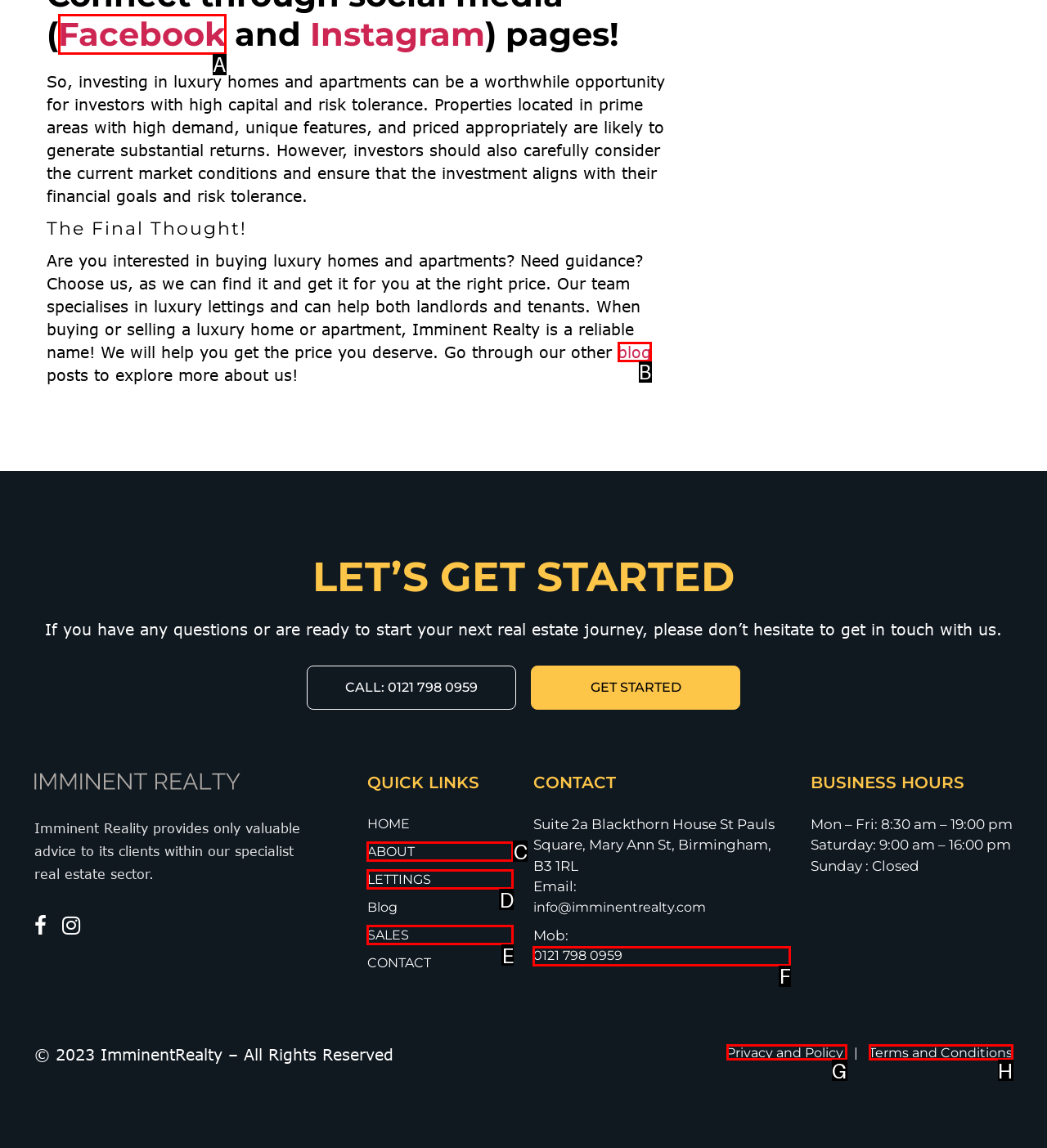Determine which UI element you should click to perform the task: View blog posts
Provide the letter of the correct option from the given choices directly.

B